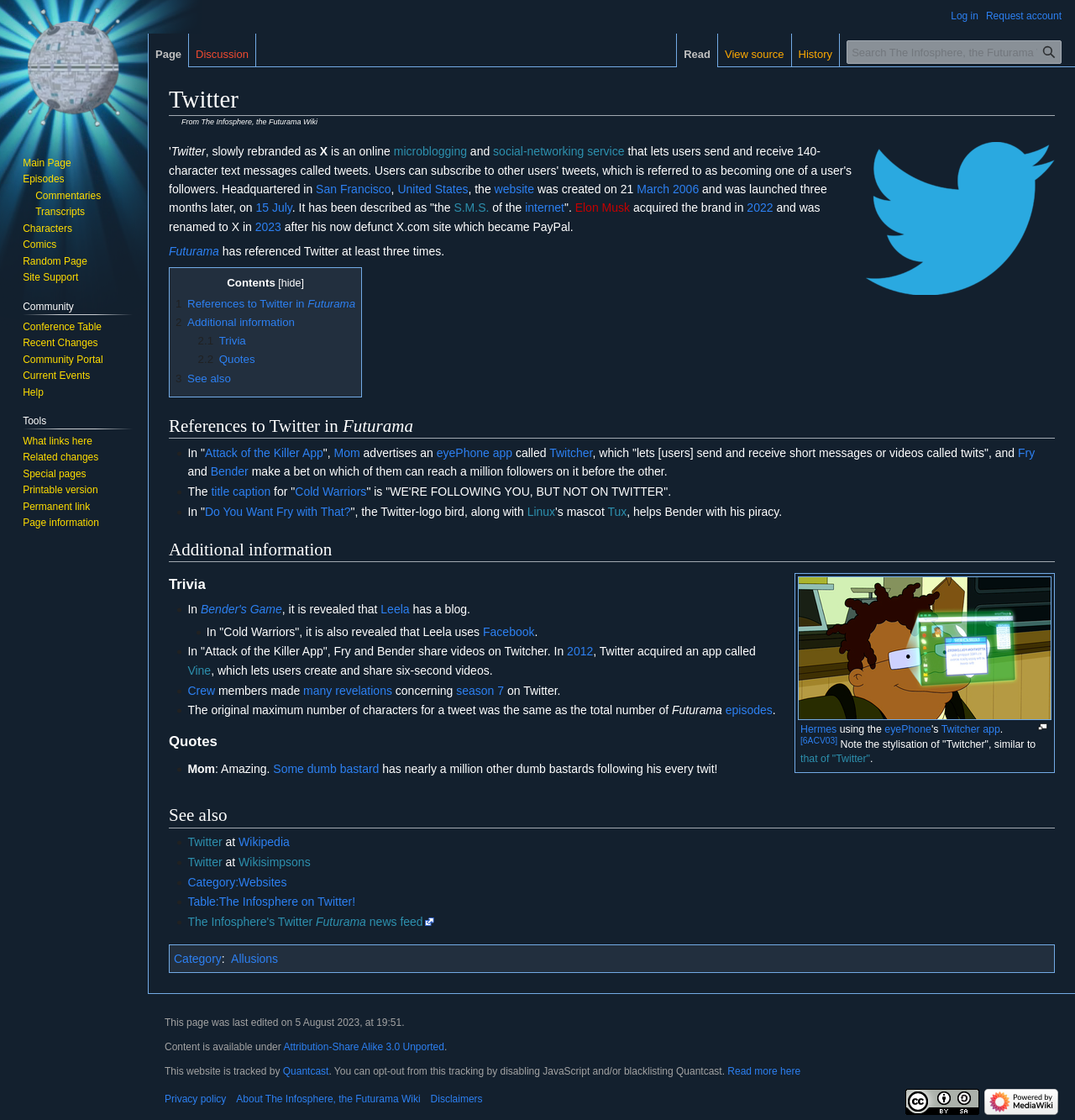Please give a concise answer to this question using a single word or phrase: 
What is the name of the device advertised by Mom in Futurama?

eyePhone